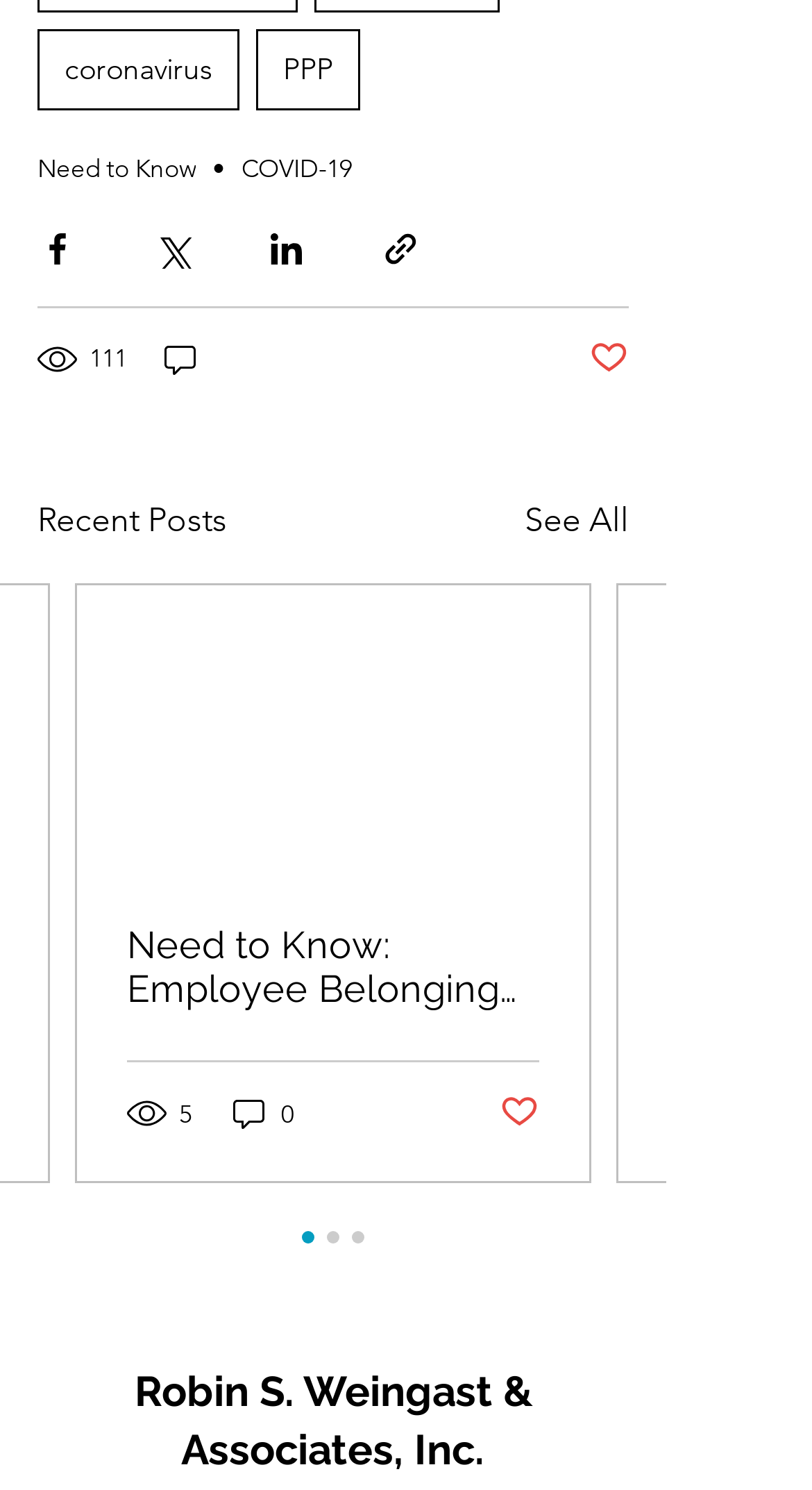Can you find the bounding box coordinates of the area I should click to execute the following instruction: "contact us"?

None